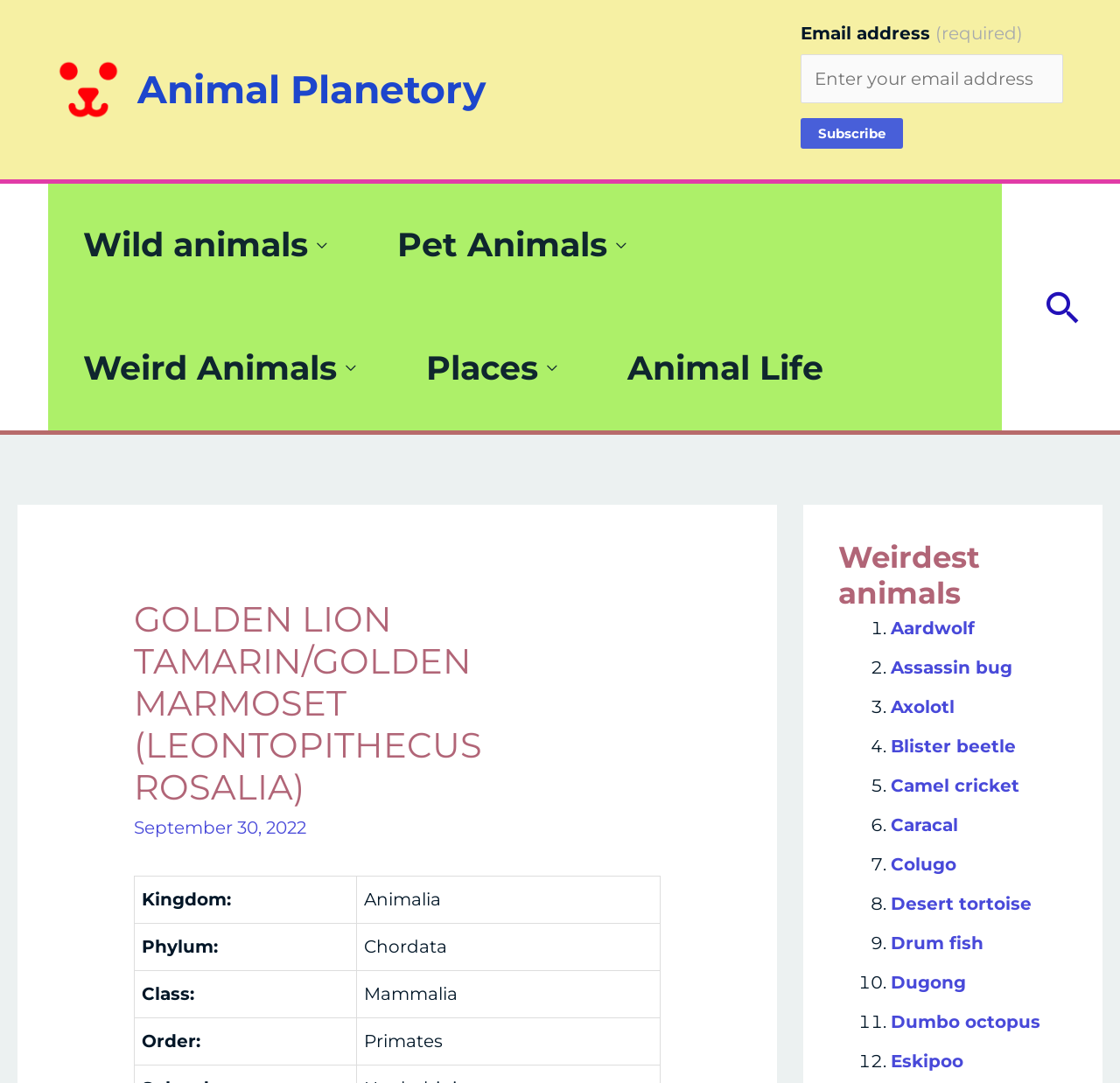From the screenshot, find the bounding box of the UI element matching this description: "alt="Animal Planetory logo"". Supply the bounding box coordinates in the form [left, top, right, bottom], each a float between 0 and 1.

[0.051, 0.072, 0.107, 0.091]